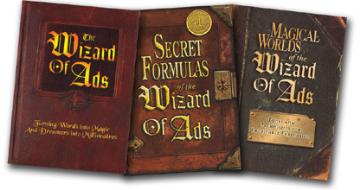Offer a detailed narrative of the image.

The image showcases three elegantly designed books from "The Wizard of Ads" series, each prominently featuring ornate lettering and rich textures that suggest a blend of mystique and practical wisdom. 

1. **The Wizard of Ads**: The first book on the left, with a dark cover, likely serves as an introduction to the principles of effective advertising, hinting at the transformative power of words in marketing.
2. **Secret Formulas of the Wizard of Ads**: The middle book boasts a gold emblem, suggesting it contains invaluable insights or techniques that can elevate advertising strategies to new heights.
3. **Magical Worlds of the Wizard of Ads**: The rightmost book invites readers into a deeper exploration of advertising concepts, promising enchanting ideas and creative strategies that can invigorate business pursuits.

Together, these books symbolize a toolkit for entrepreneurs and marketers, encapsulating the ethos that creativity and ingenuity in advertising can lead to extraordinary success.